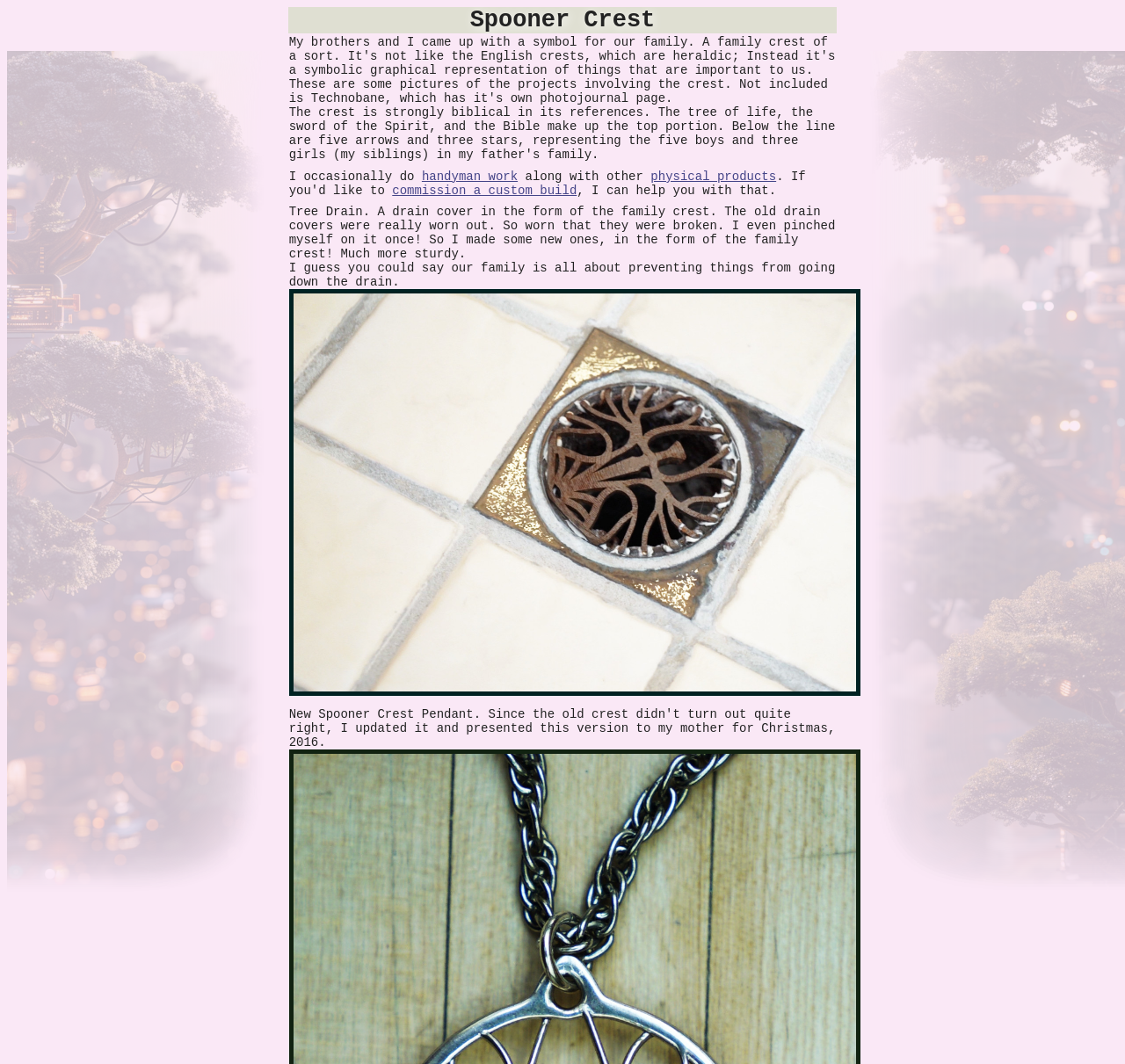What is the material of the physical products?
Provide a detailed answer to the question, using the image to inform your response.

The link 'physical products' on the webpage does not specify the material of the products, so it cannot be determined from the given information.